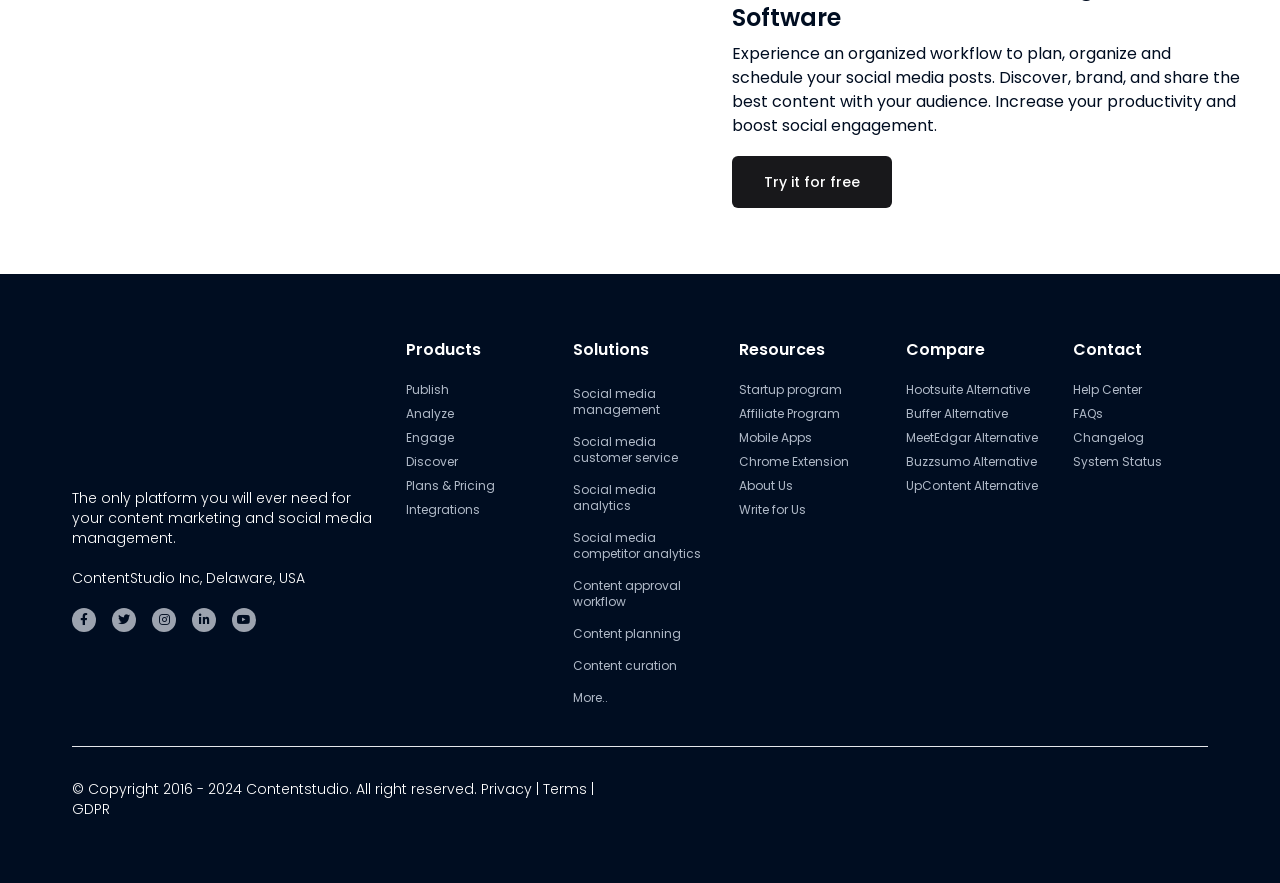Please answer the following question using a single word or phrase: 
What is the alternative to Hootsuite mentioned on this webpage?

ContentStudio